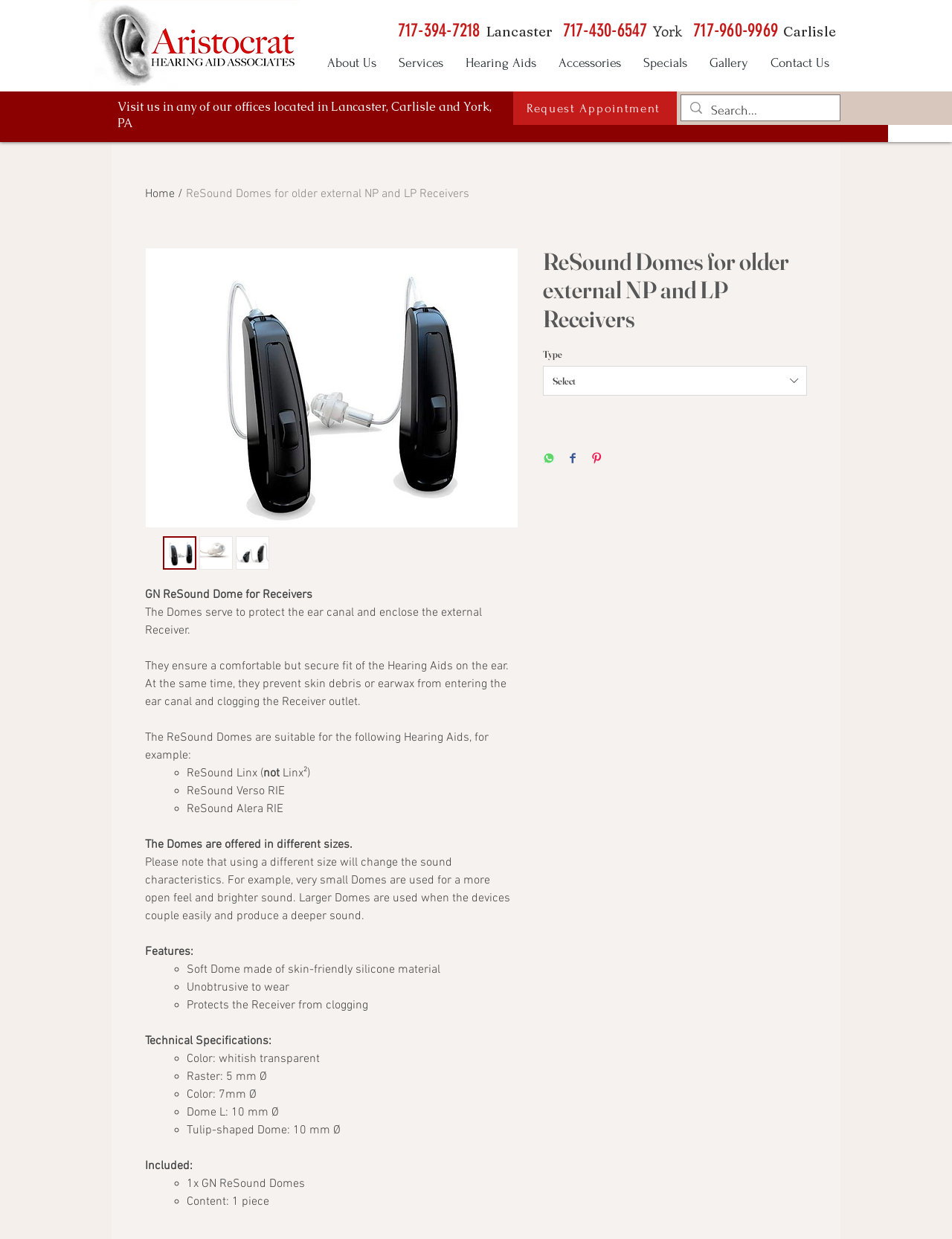Please give the bounding box coordinates of the area that should be clicked to fulfill the following instruction: "Click the 'Request Appointment' button". The coordinates should be in the format of four float numbers from 0 to 1, i.e., [left, top, right, bottom].

[0.539, 0.074, 0.711, 0.101]